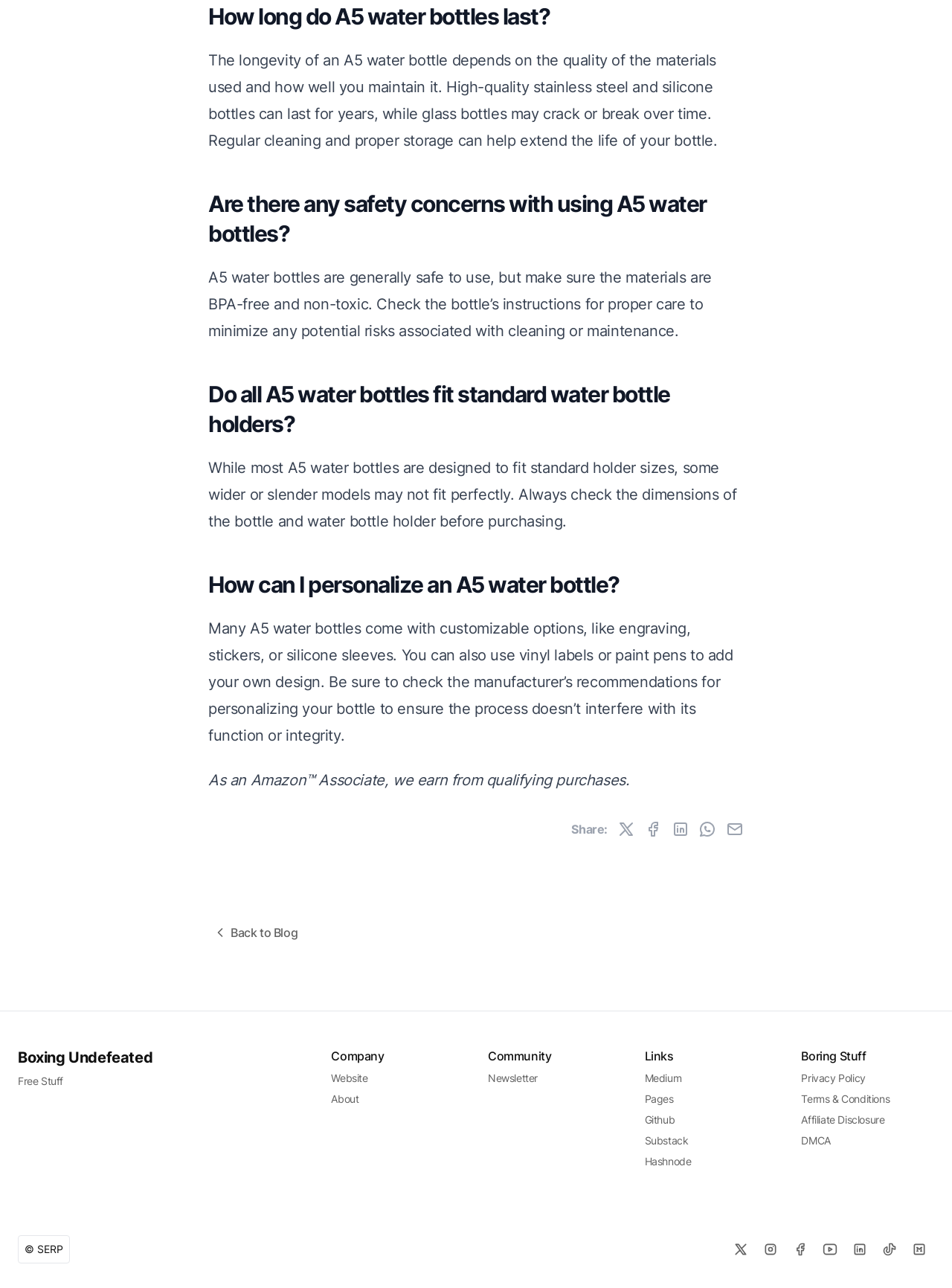Find the bounding box coordinates for the element that must be clicked to complete the instruction: "Check Affiliate Disclosure". The coordinates should be four float numbers between 0 and 1, indicated as [left, top, right, bottom].

[0.842, 0.864, 0.929, 0.874]